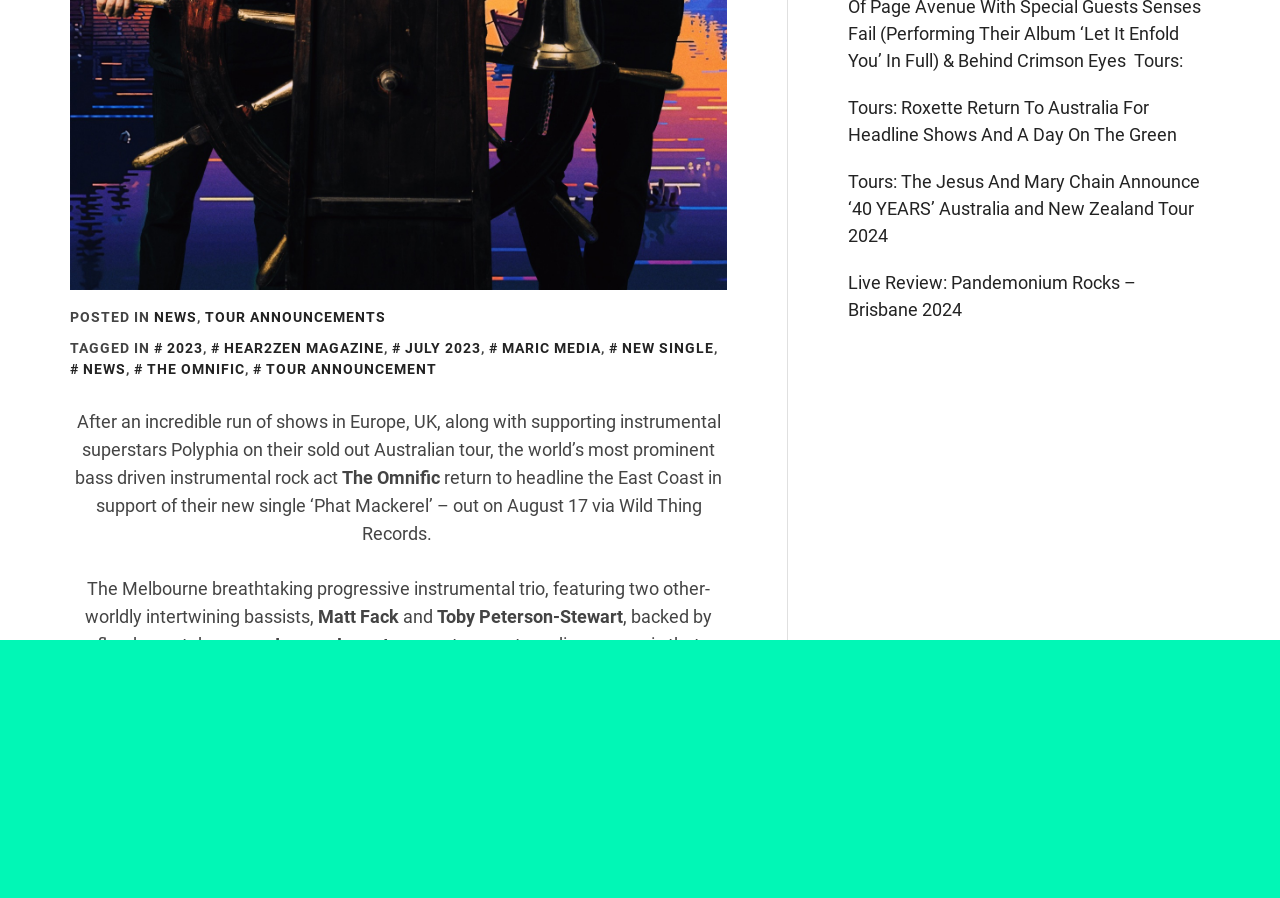Given the description of the UI element: "Tour Announcement", predict the bounding box coordinates in the form of [left, top, right, bottom], with each value being a float between 0 and 1.

[0.198, 0.402, 0.341, 0.42]